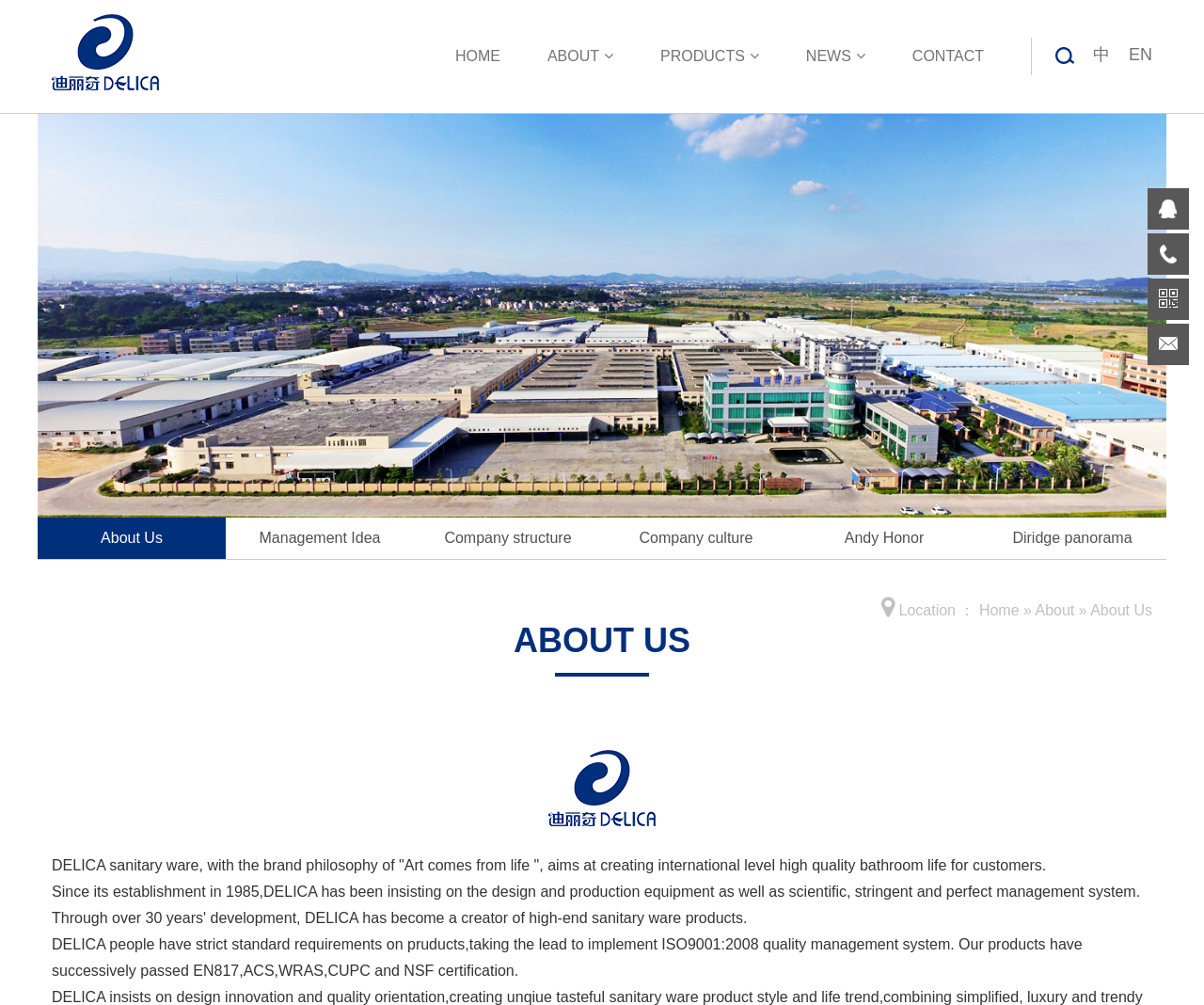What is the name of the company?
Examine the image and give a concise answer in one word or a short phrase.

Andy bathroom